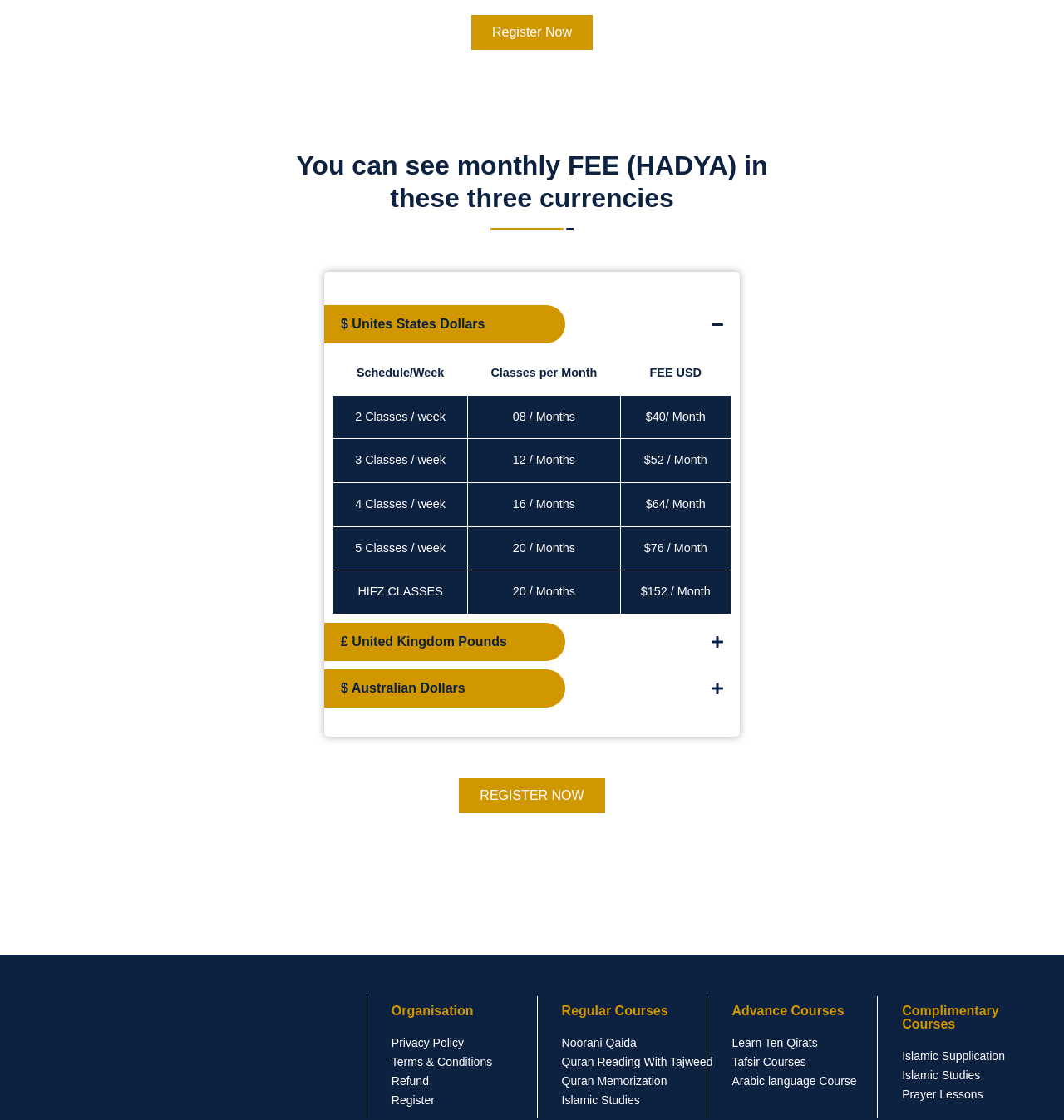Find the bounding box of the web element that fits this description: "Privacy Policy".

[0.368, 0.923, 0.512, 0.939]